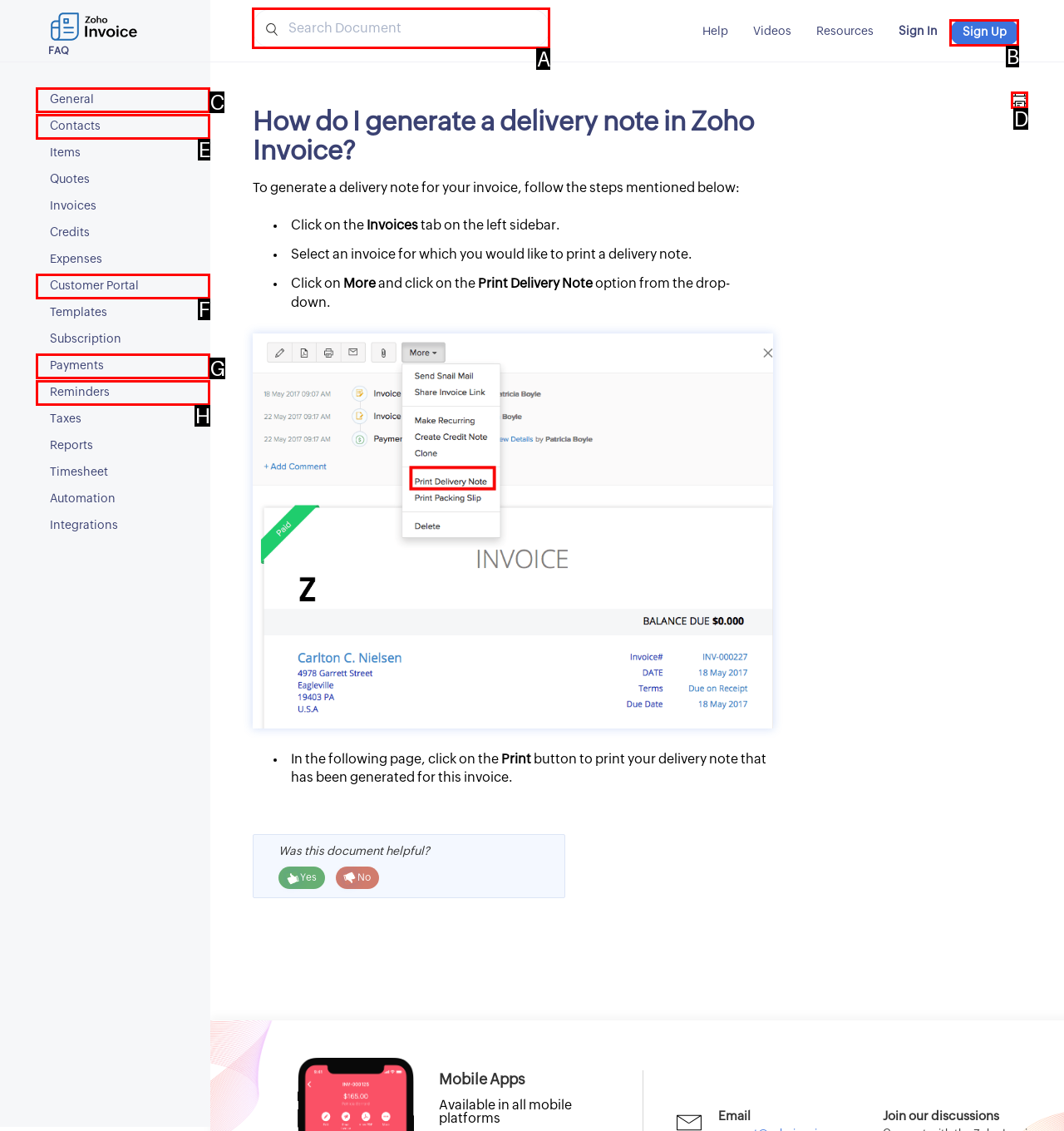Identify the correct letter of the UI element to click for this task: Search for a document
Respond with the letter from the listed options.

A